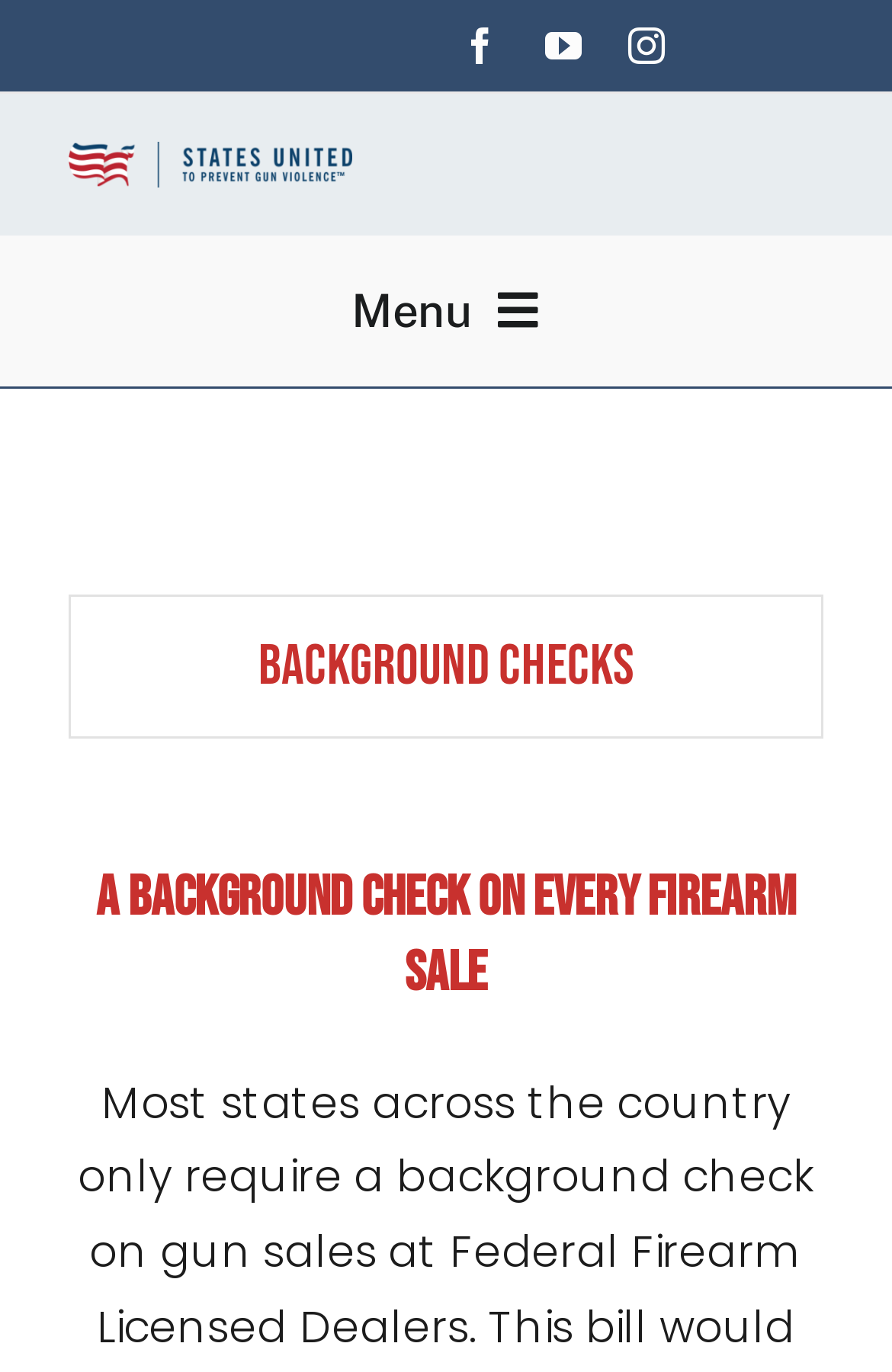How many tabs are available in the tablist? Observe the screenshot and provide a one-word or short phrase answer.

1